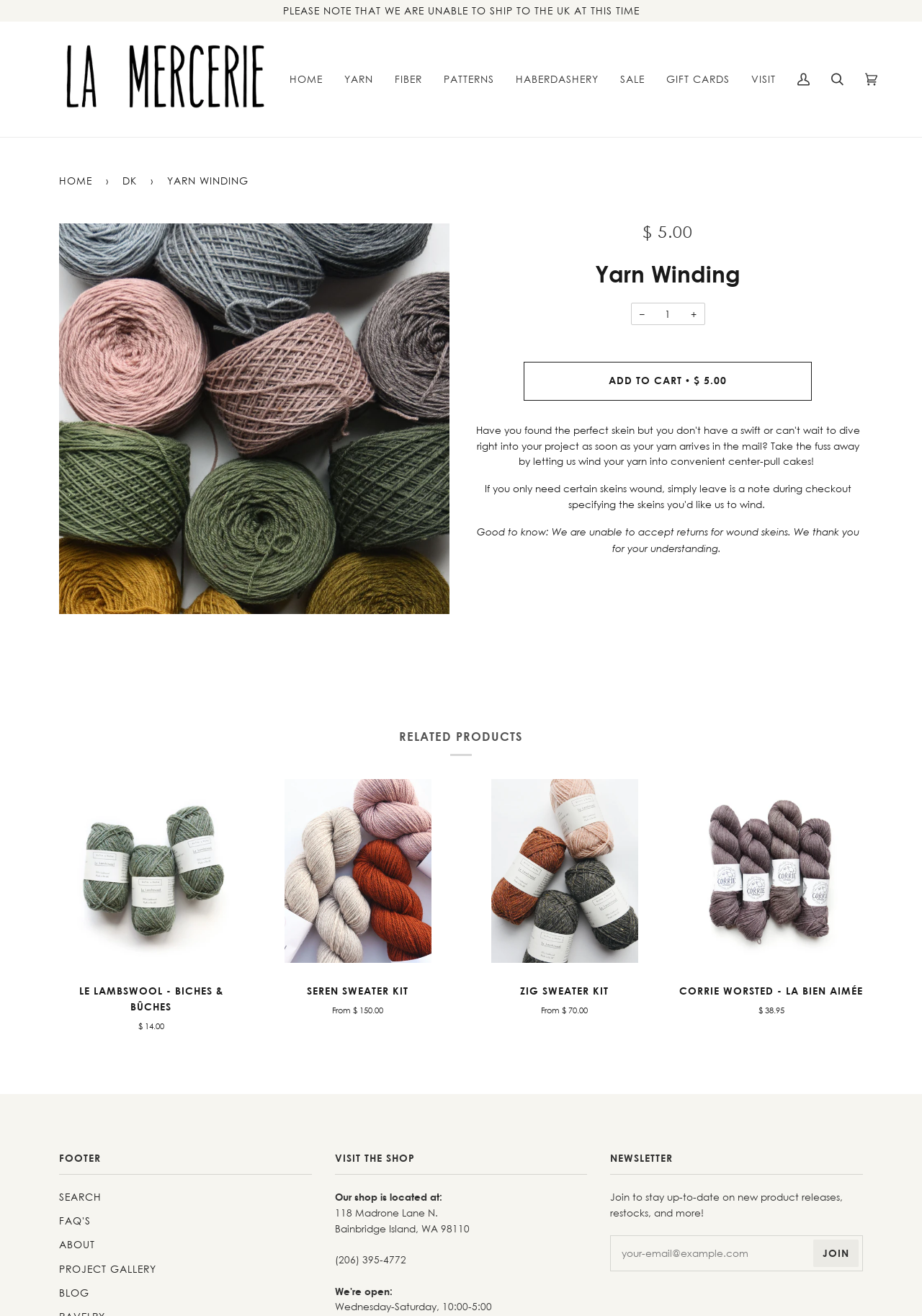Identify the bounding box coordinates for the element you need to click to achieve the following task: "Visit the About Us page". The coordinates must be four float values ranging from 0 to 1, formatted as [left, top, right, bottom].

None